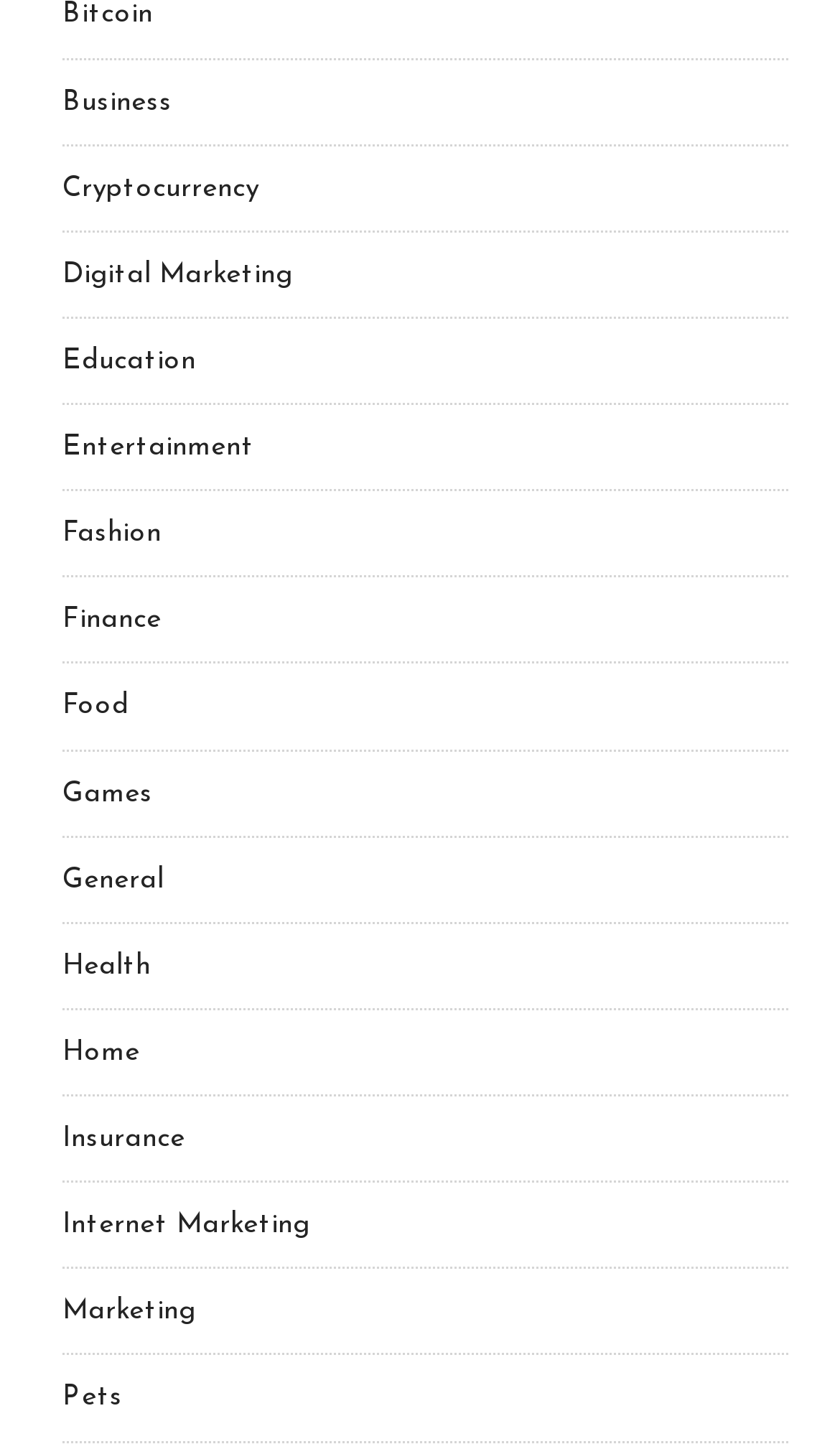Pinpoint the bounding box coordinates of the clickable area needed to execute the instruction: "Browse the Pets section". The coordinates should be specified as four float numbers between 0 and 1, i.e., [left, top, right, bottom].

[0.074, 0.958, 0.146, 0.978]